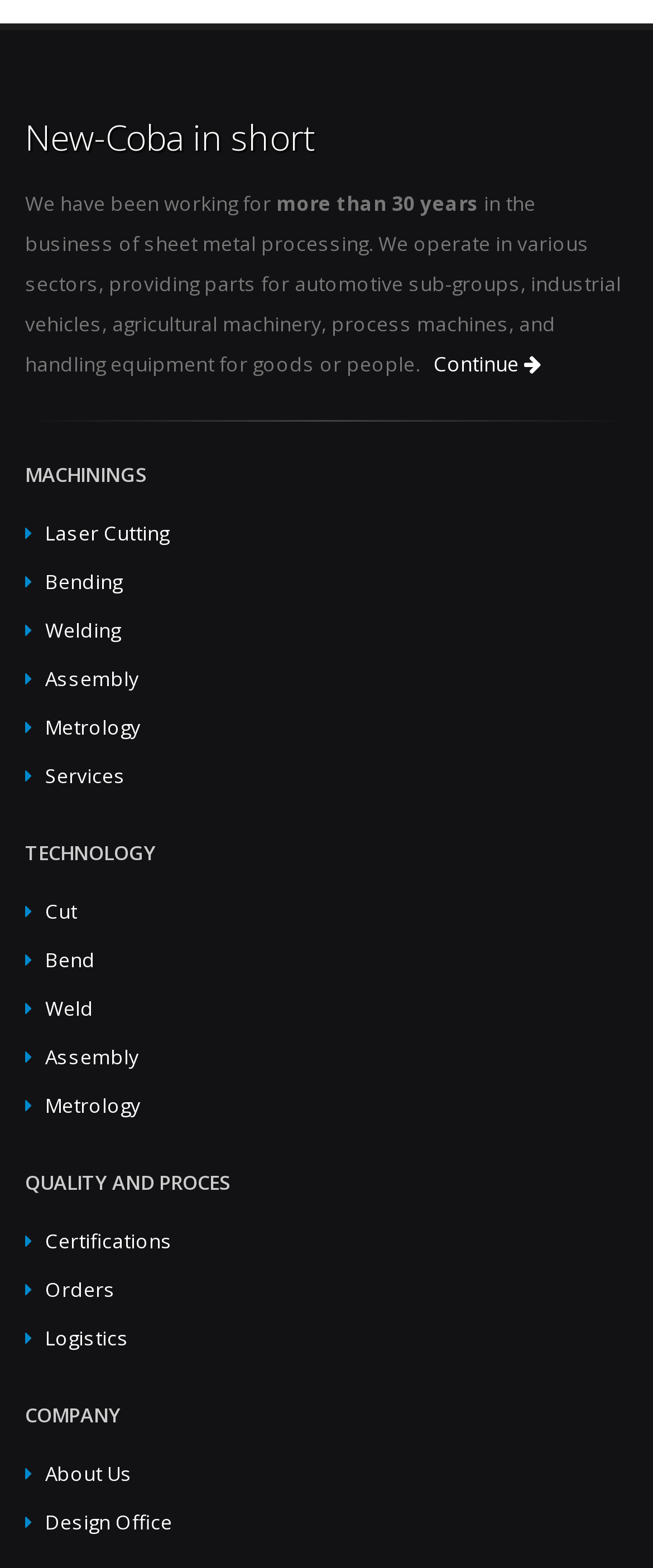What is the company's experience in sheet metal processing?
Carefully analyze the image and provide a detailed answer to the question.

The answer can be found in the second paragraph of the webpage, where it is stated that 'We have been working for more than 30 years in the business of sheet metal processing.'